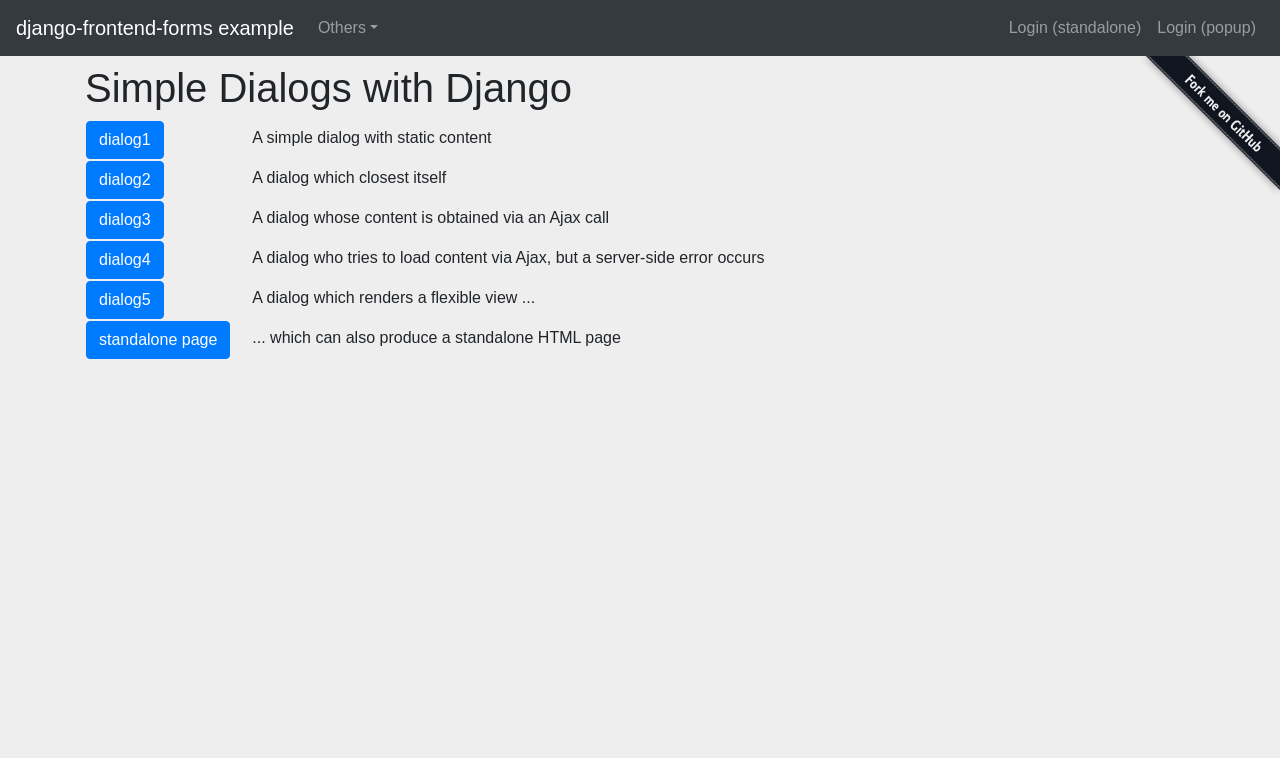Locate the bounding box coordinates of the element I should click to achieve the following instruction: "Open dialog1".

[0.067, 0.16, 0.128, 0.21]